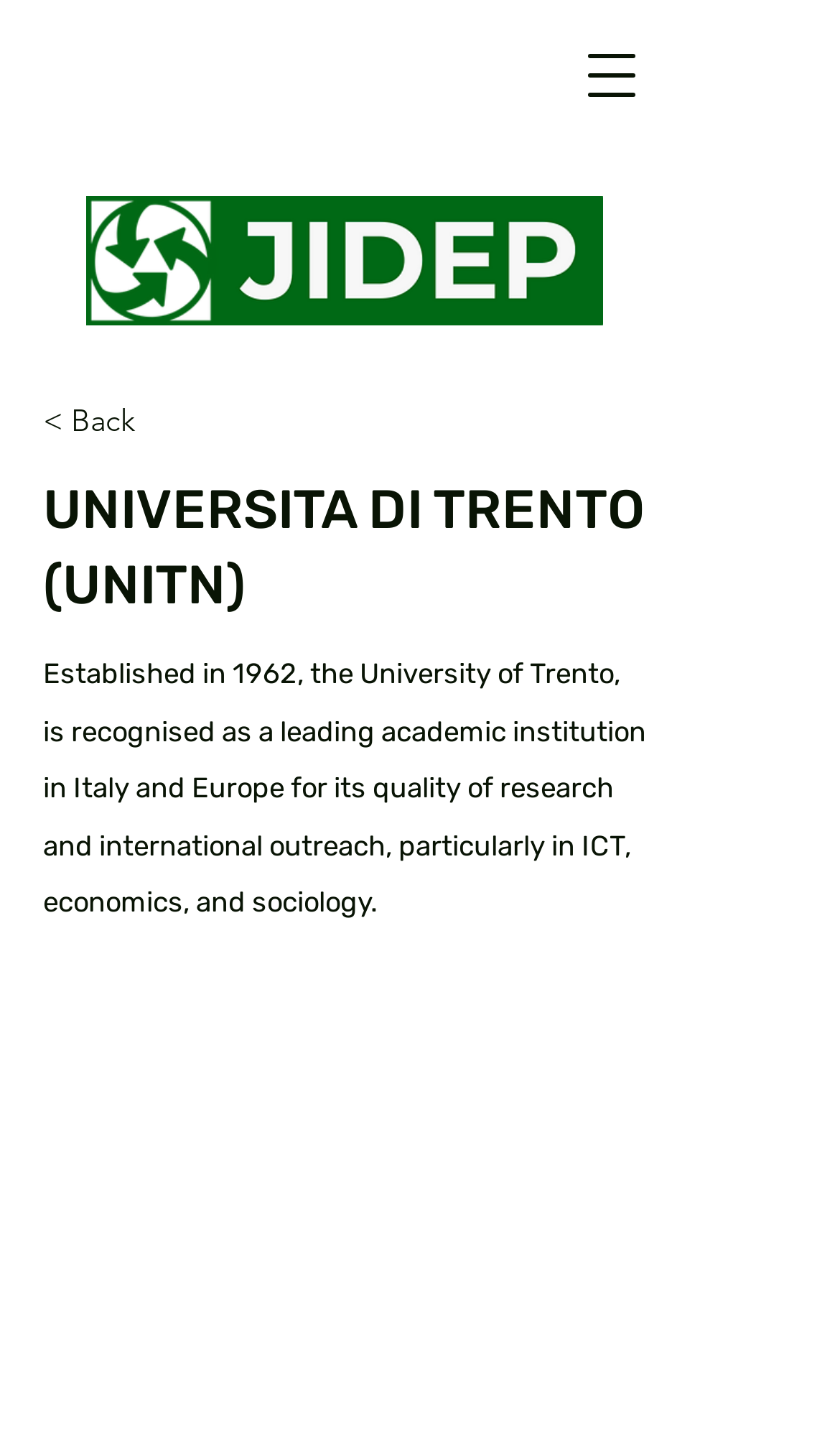Identify the coordinates of the bounding box for the element described below: "aria-label="Open navigation menu"". Return the coordinates as four float numbers between 0 and 1: [left, top, right, bottom].

[0.664, 0.015, 0.792, 0.09]